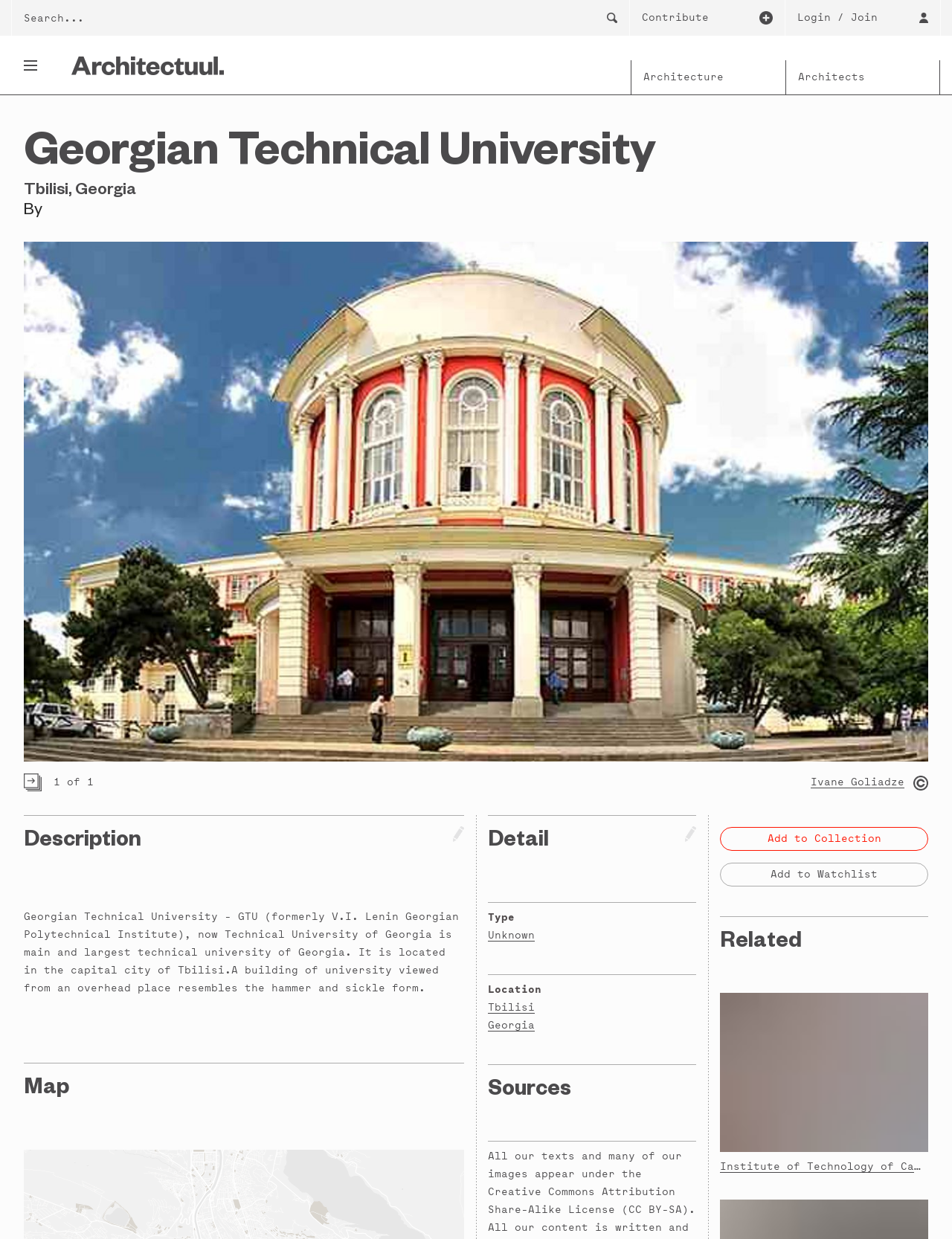Give a concise answer of one word or phrase to the question: 
What is the name of the architect?

Ivane Goliadze